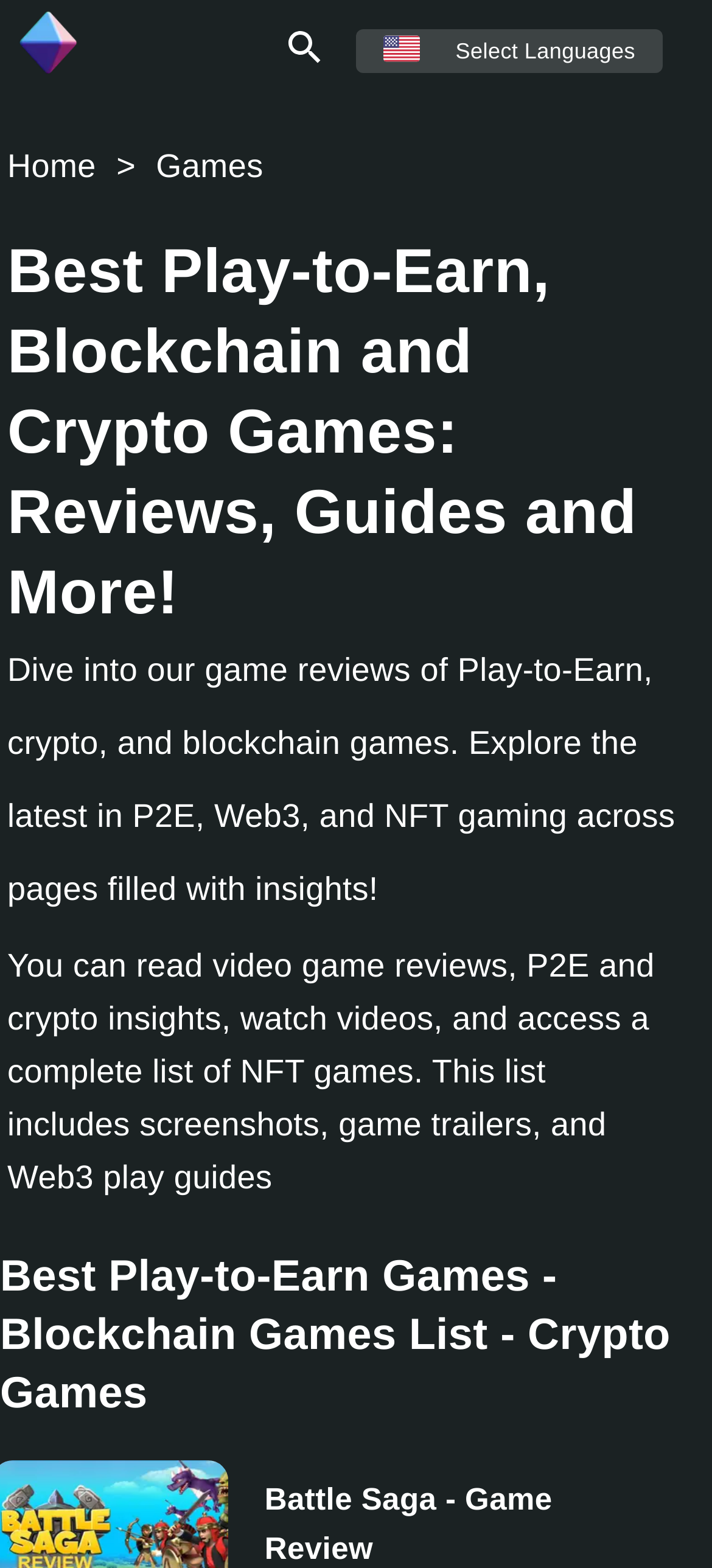Give a short answer using one word or phrase for the question:
How many pages of game reviews are available on the website?

33